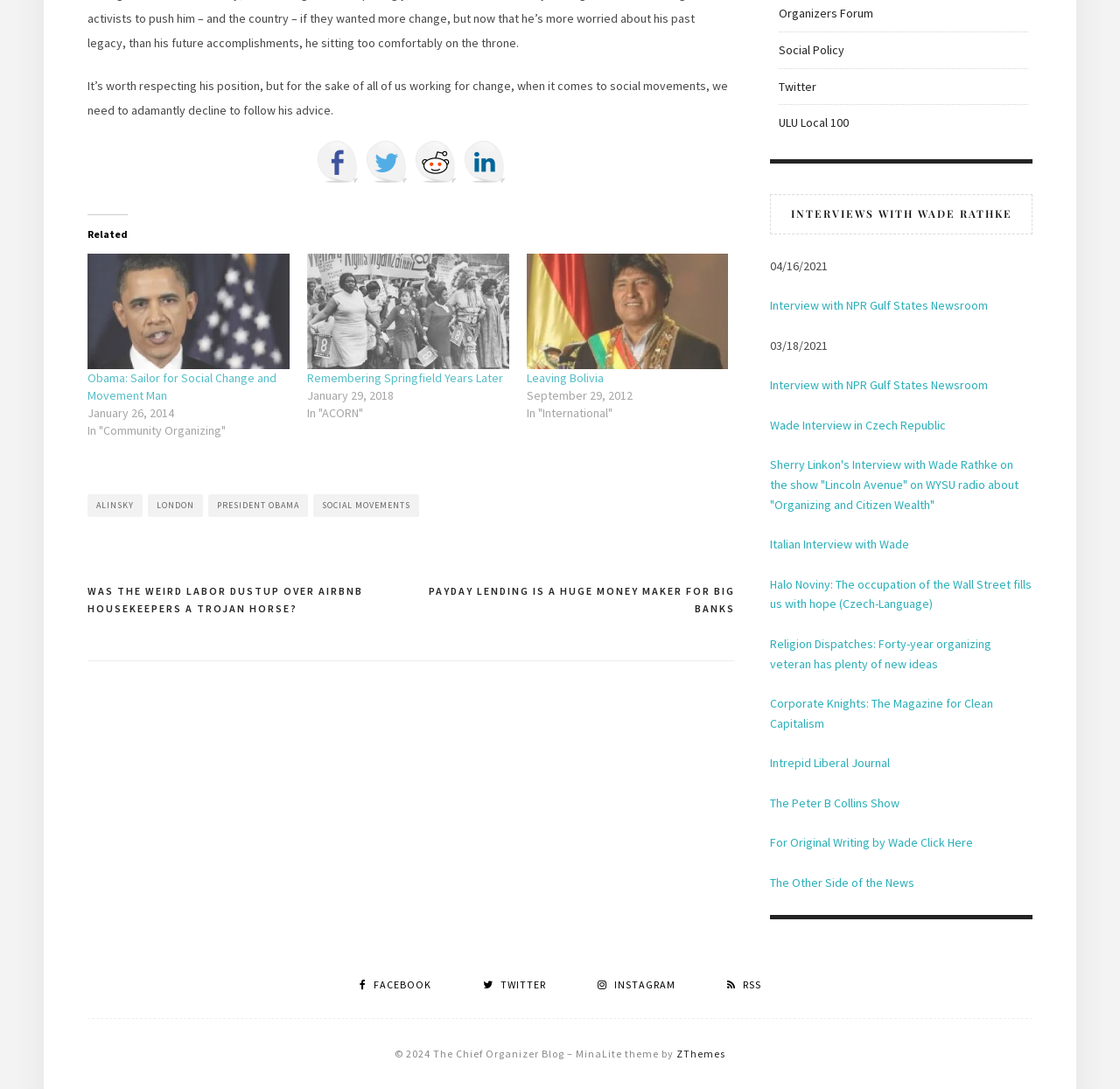What is the date of the interview with NPR Gulf States Newsroom?
Please use the image to deliver a detailed and complete answer.

I found the answer by looking at the section with the heading 'INTERVIEWS WITH WADE RATHKE', where I saw a static text with the date '04/16/2021' next to a link with the title 'Interview with NPR Gulf States Newsroom'.